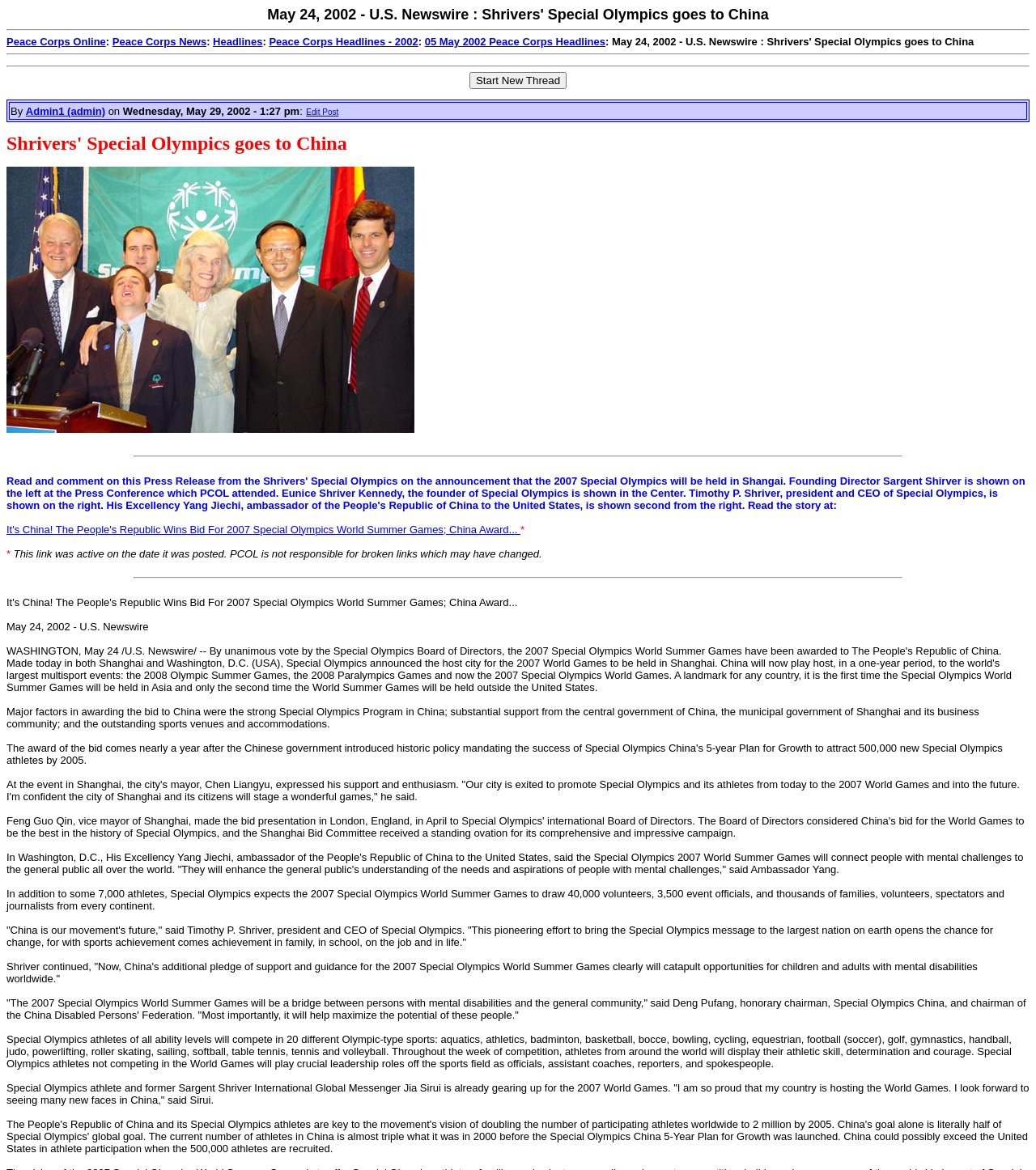Specify the bounding box coordinates (top-left x, top-left y, bottom-right x, bottom-right y) of the UI element in the screenshot that matches this description: Edit Post

[0.296, 0.092, 0.327, 0.1]